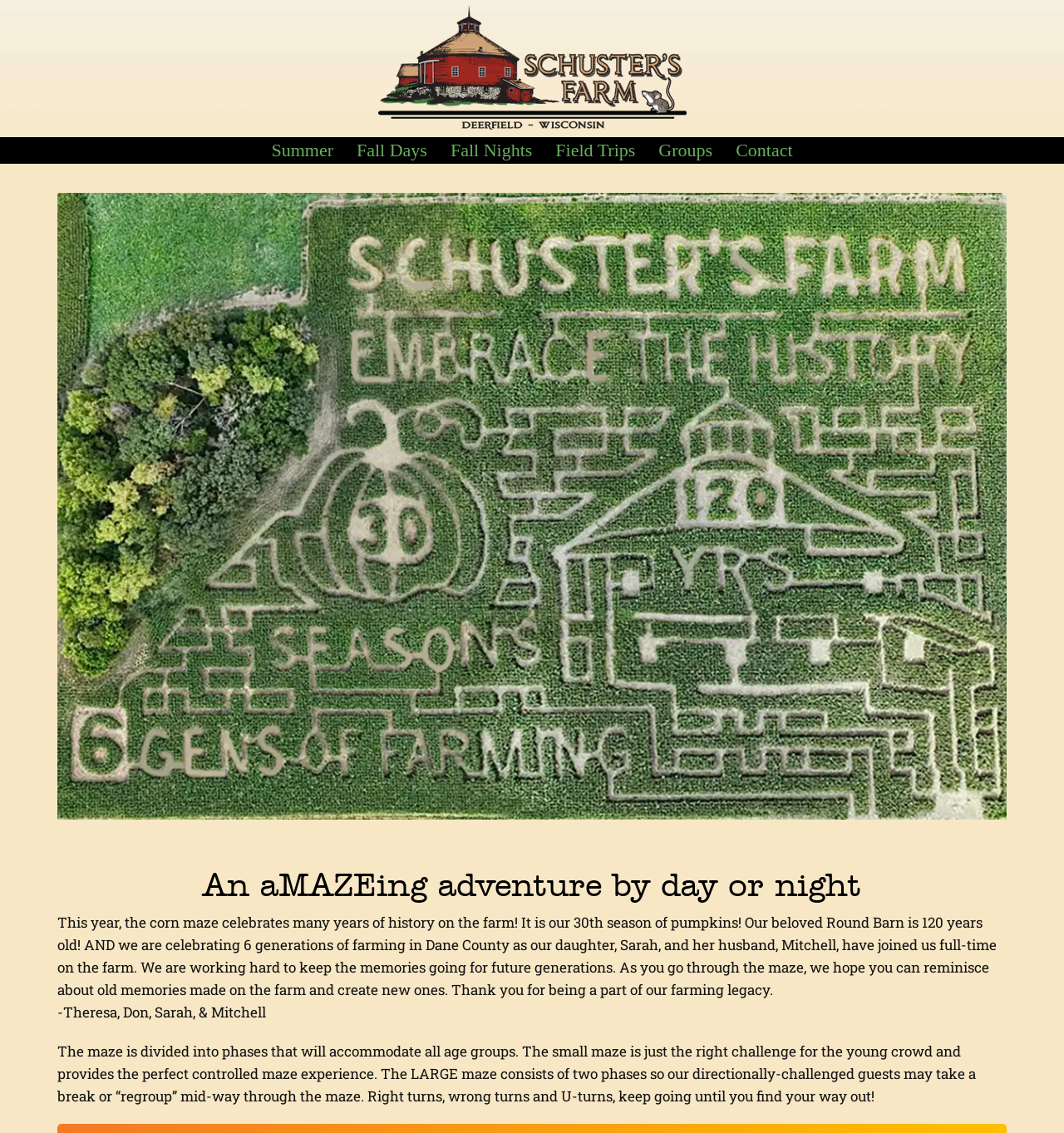Please find and report the bounding box coordinates of the element to click in order to perform the following action: "read the message from Theresa, Don, Sarah, & Mitchell". The coordinates should be expressed as four float numbers between 0 and 1, in the format [left, top, right, bottom].

[0.054, 0.885, 0.25, 0.901]